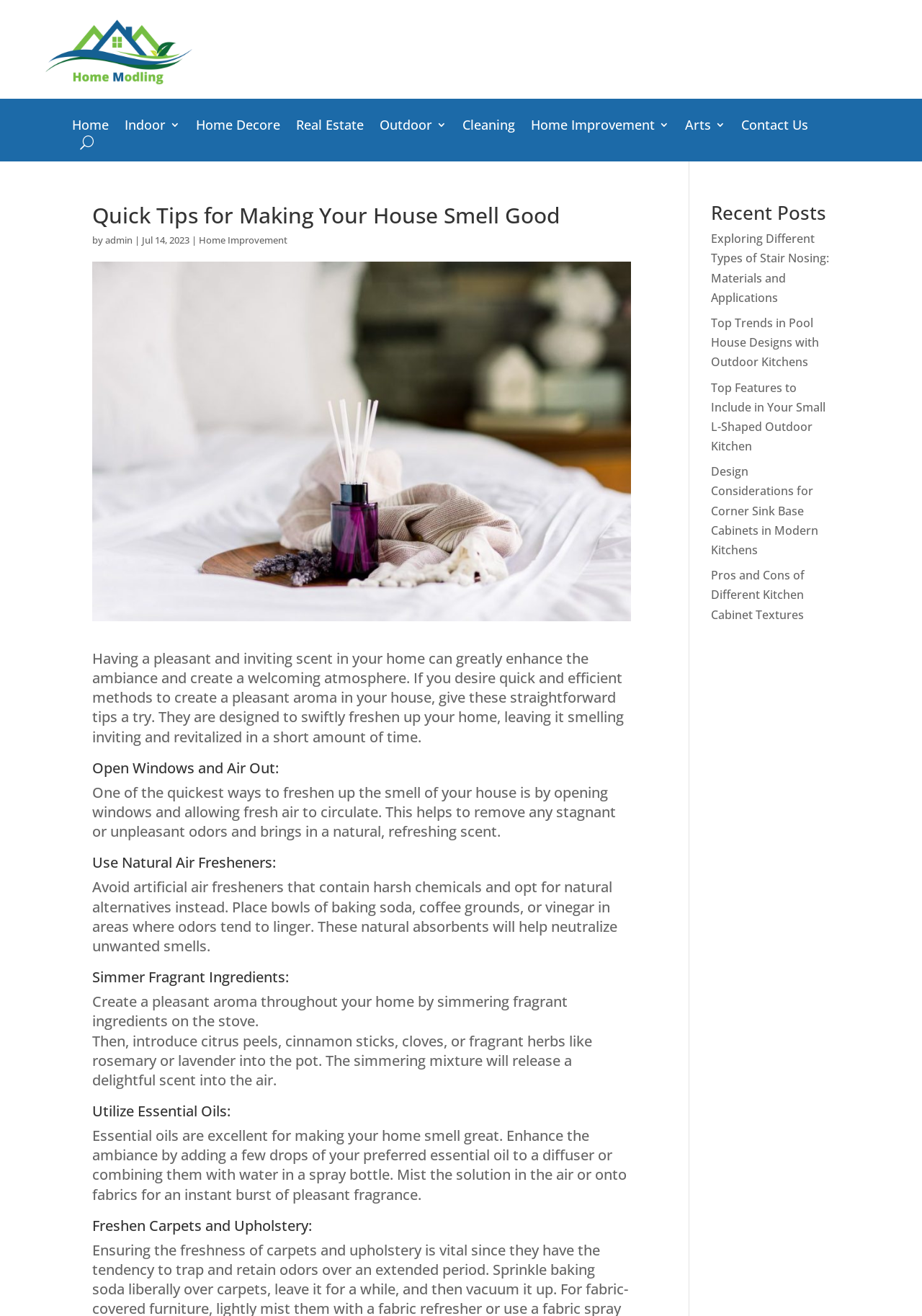Extract the top-level heading from the webpage and provide its text.

Quick Tips for Making Your House Smell Good